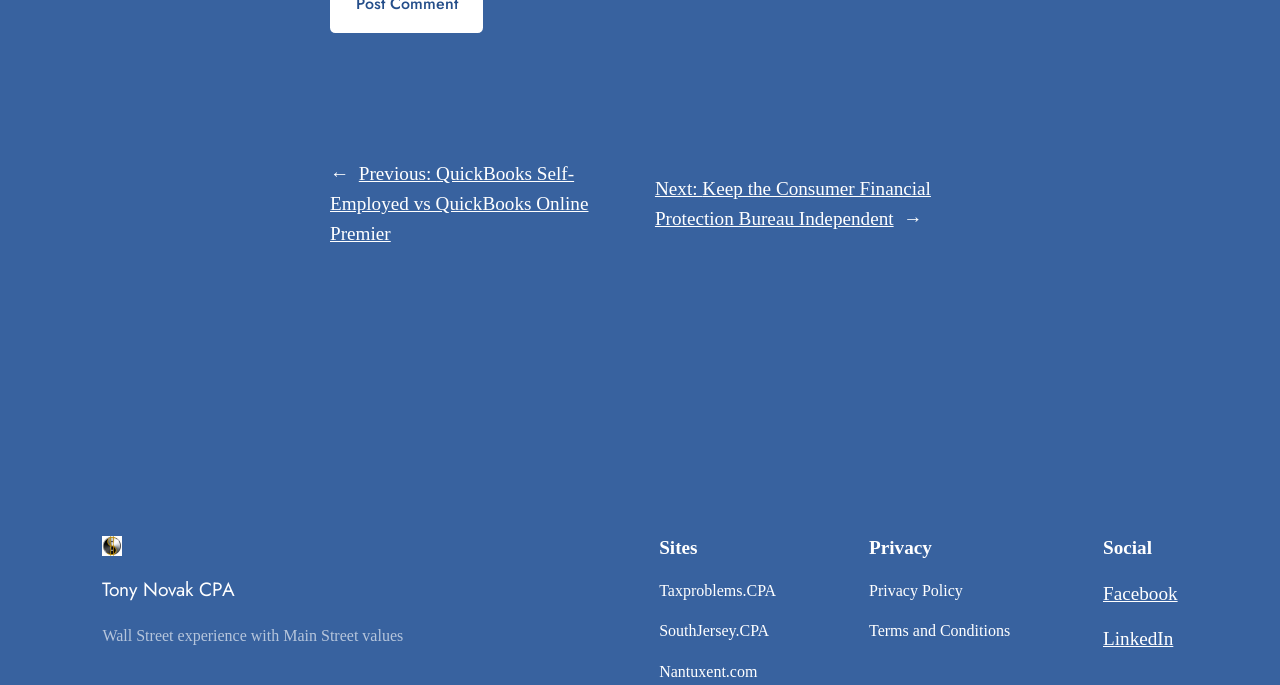Calculate the bounding box coordinates for the UI element based on the following description: "Nantuxent.com". Ensure the coordinates are four float numbers between 0 and 1, i.e., [left, top, right, bottom].

[0.515, 0.964, 0.592, 1.0]